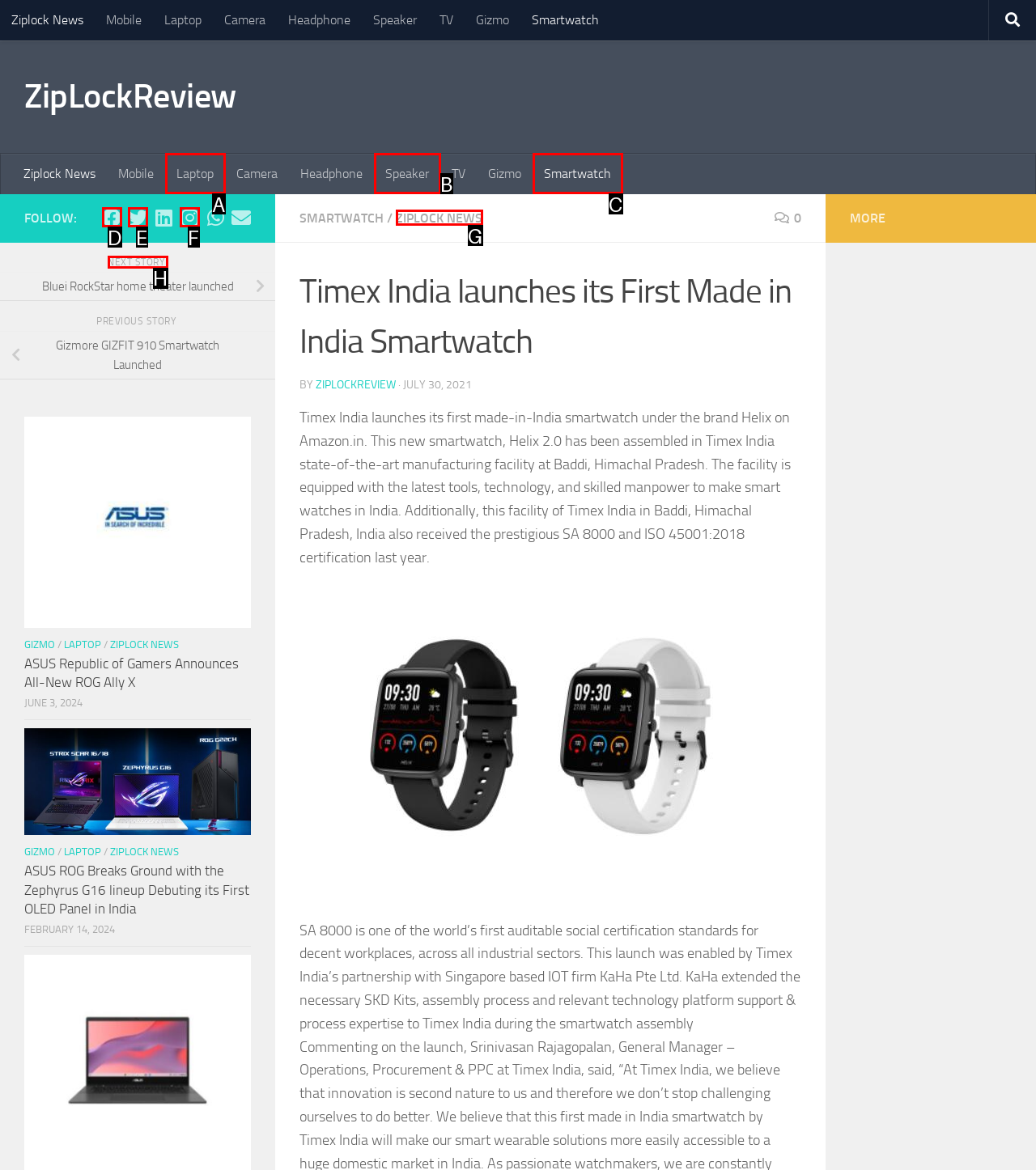Choose the HTML element that needs to be clicked for the given task: Click on the 'NEXT STORY' link Respond by giving the letter of the chosen option.

H